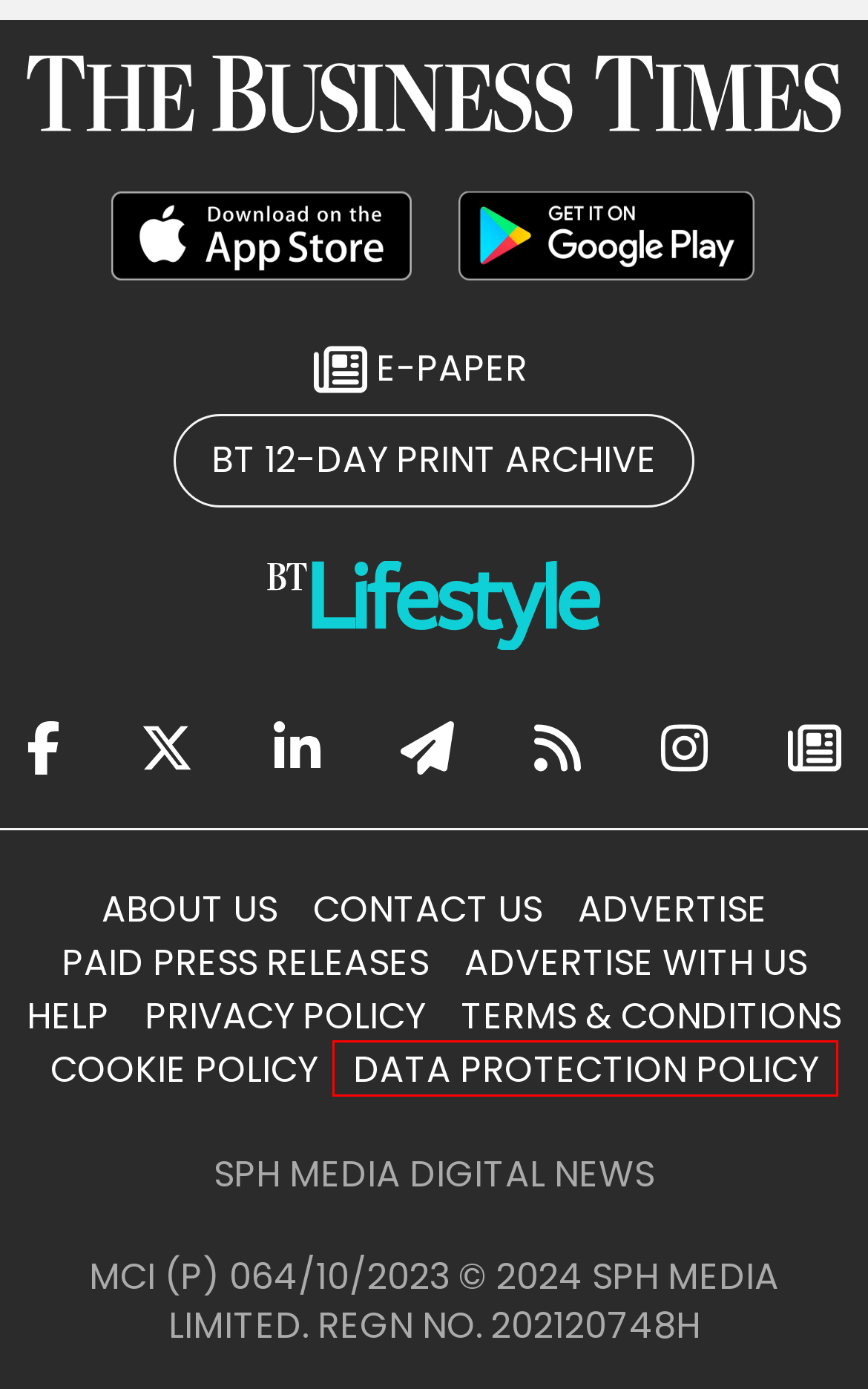Look at the screenshot of the webpage and find the element within the red bounding box. Choose the webpage description that best fits the new webpage that will appear after clicking the element. Here are the candidates:
A. Cookie Policy | SPH Media
B. Website Terms and Conditions | SPH Media
C. ‎The Business Times on the App Store
D. Privacy Policy | SPH Media
E. Advertising Solutions | SPH Media
F. Personal Data Protection Statement | SPH Media
G. DBS hires chief of Ping An’s tech group to be its new chief information officer
H. Subscribe to The Business Times Corporate plans - SPH Corporate Plans

F